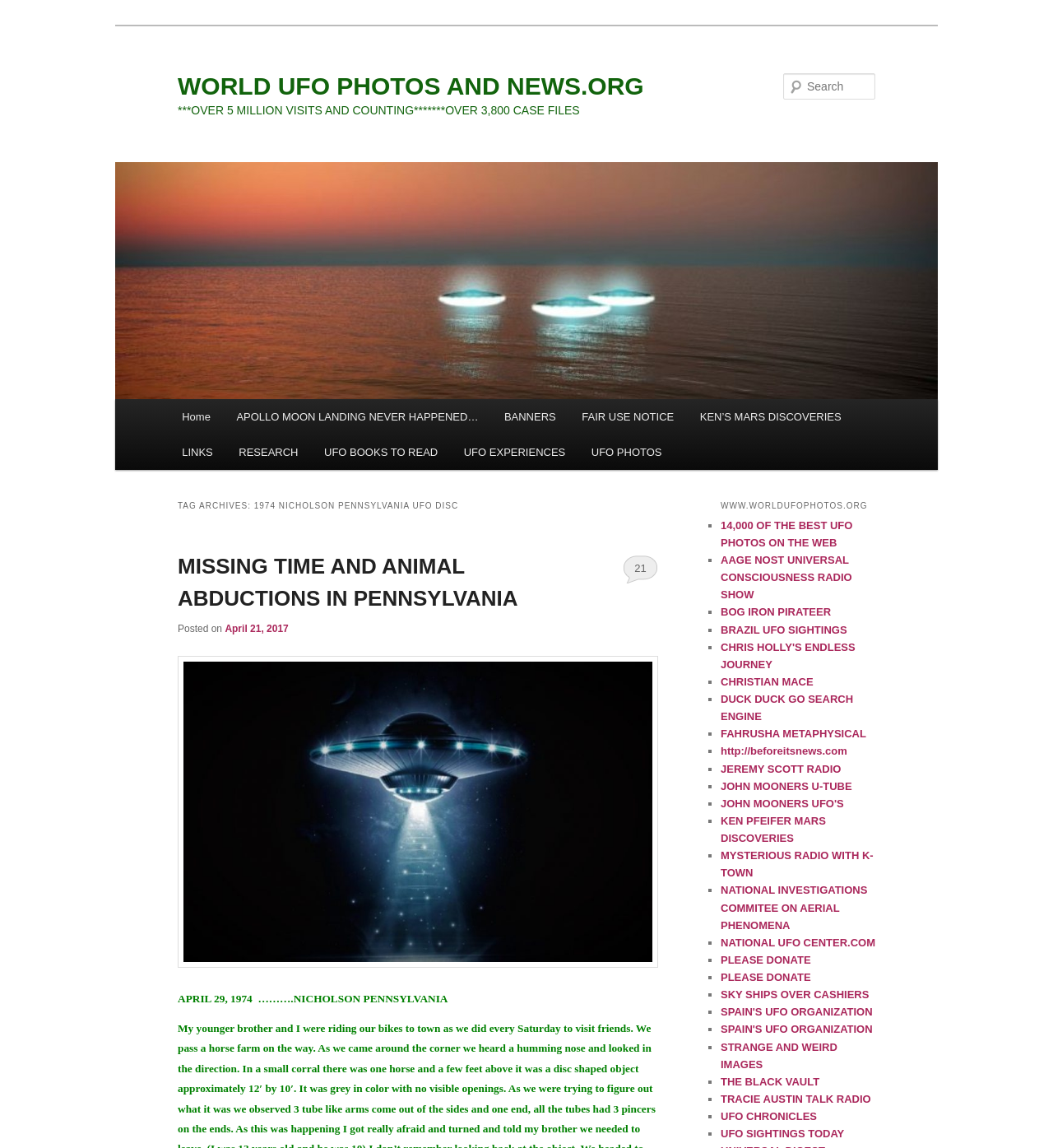Is there a search function on the webpage?
Provide a comprehensive and detailed answer to the question.

I found a textbox with the label 'Search' and a corresponding link with the text 'Search', which suggests that the webpage has a search function.